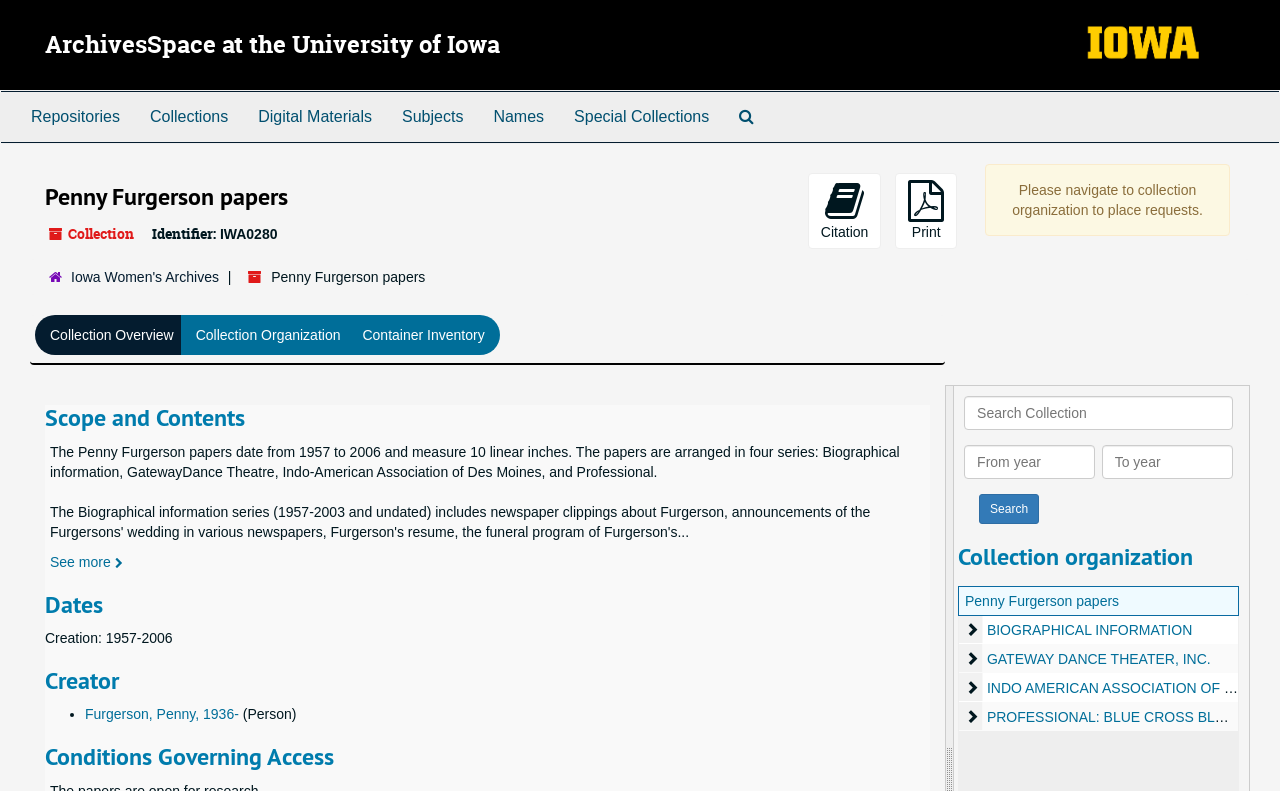Respond to the following question with a brief word or phrase:
What is the creation date of the Penny Furgerson papers?

1957-2006